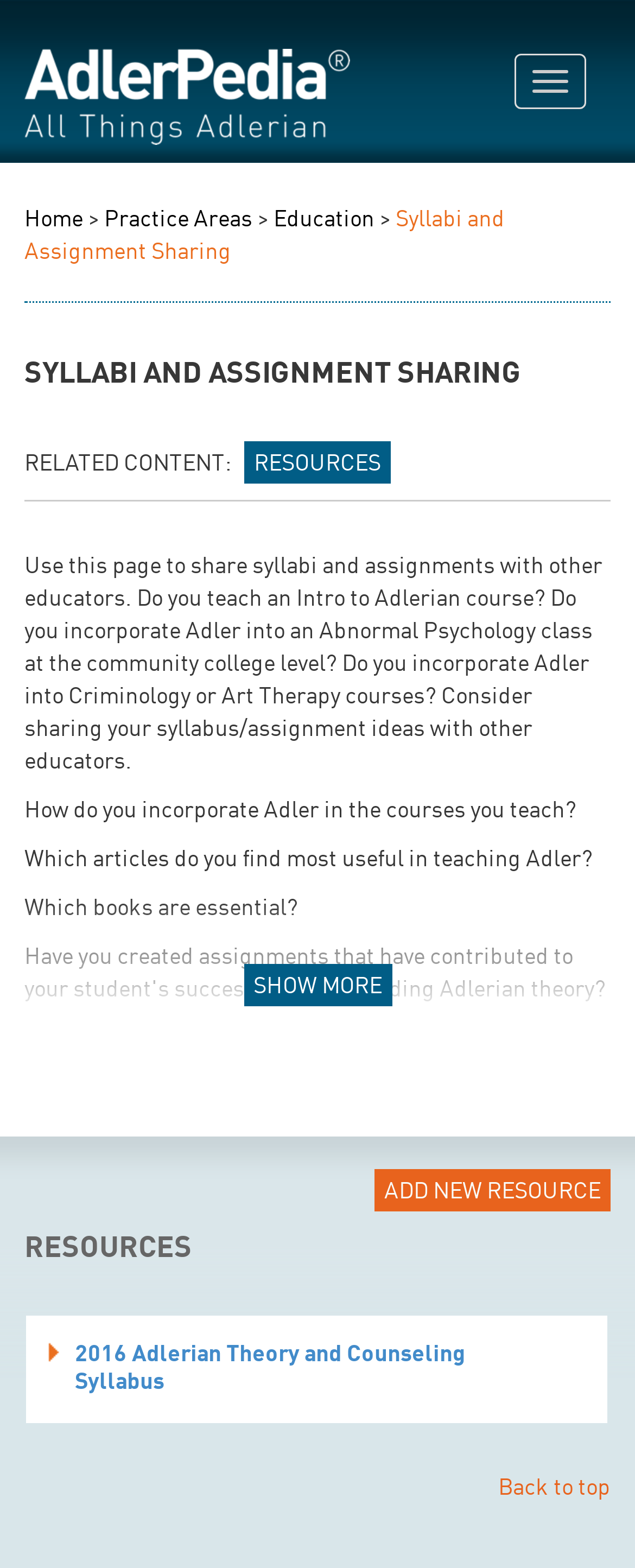Please specify the bounding box coordinates of the area that should be clicked to accomplish the following instruction: "Click on the 'Home' link". The coordinates should consist of four float numbers between 0 and 1, i.e., [left, top, right, bottom].

[0.038, 0.133, 0.131, 0.147]